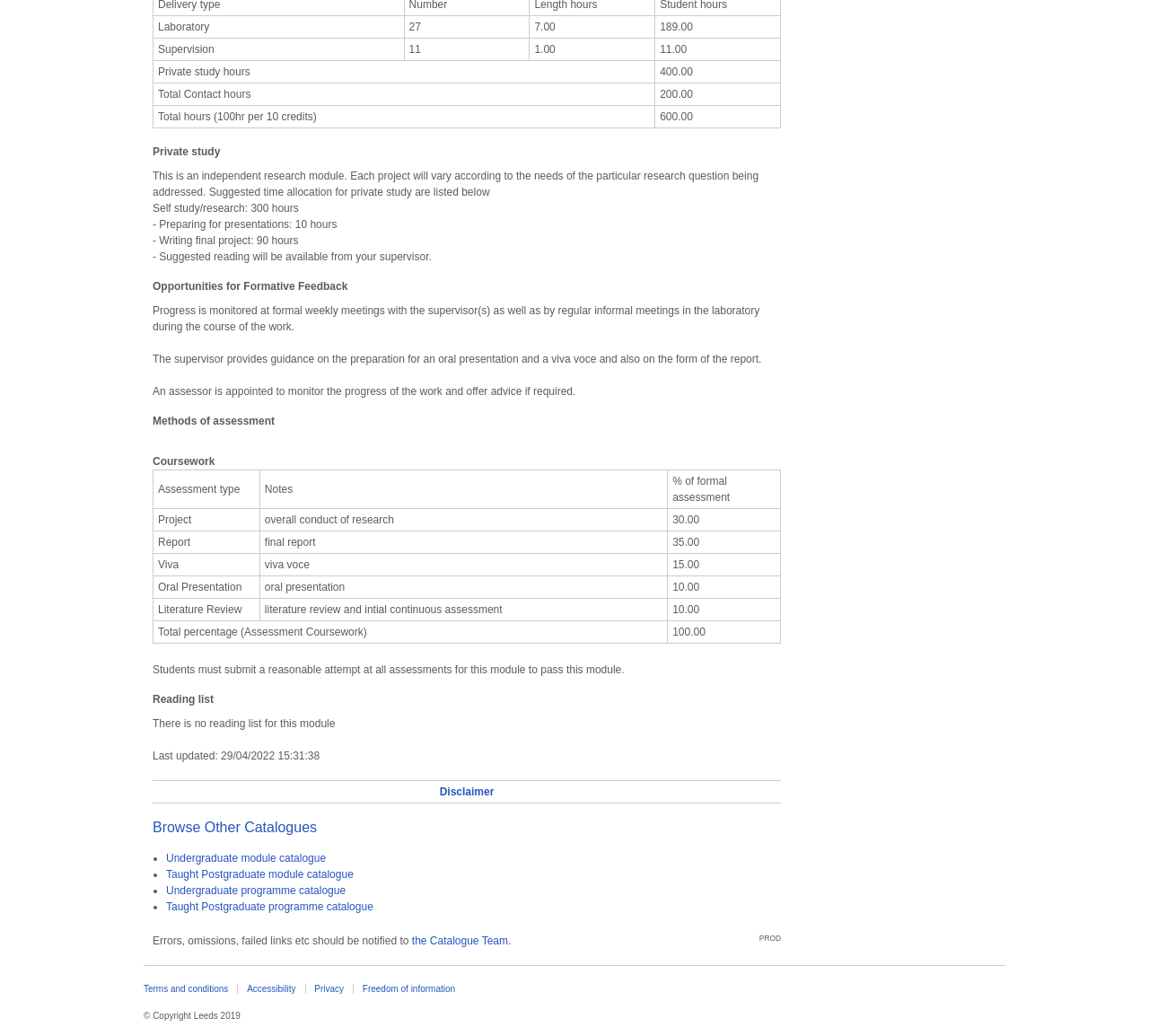Please identify the bounding box coordinates of the clickable area that will allow you to execute the instruction: "Read the tutorial on How to Restart the Windows File Sharing Service".

None